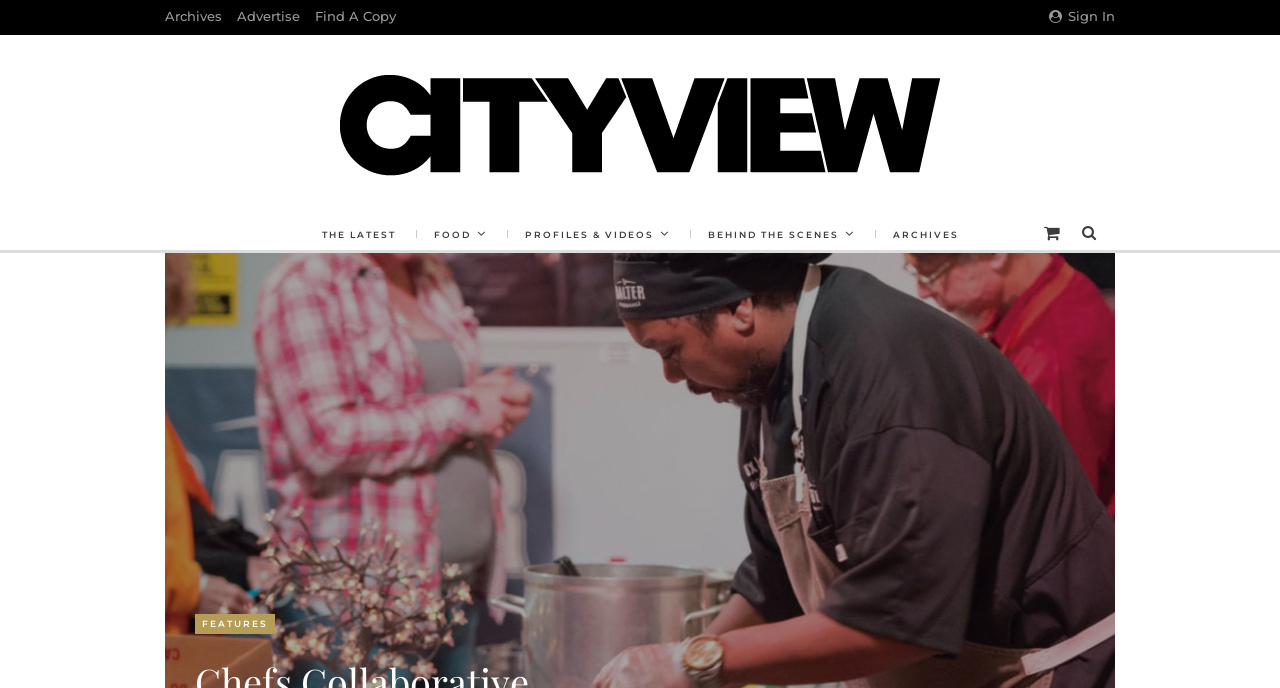What is the name of the current webpage?
Answer the question using a single word or phrase, according to the image.

Chefs Collaborative – Cityview